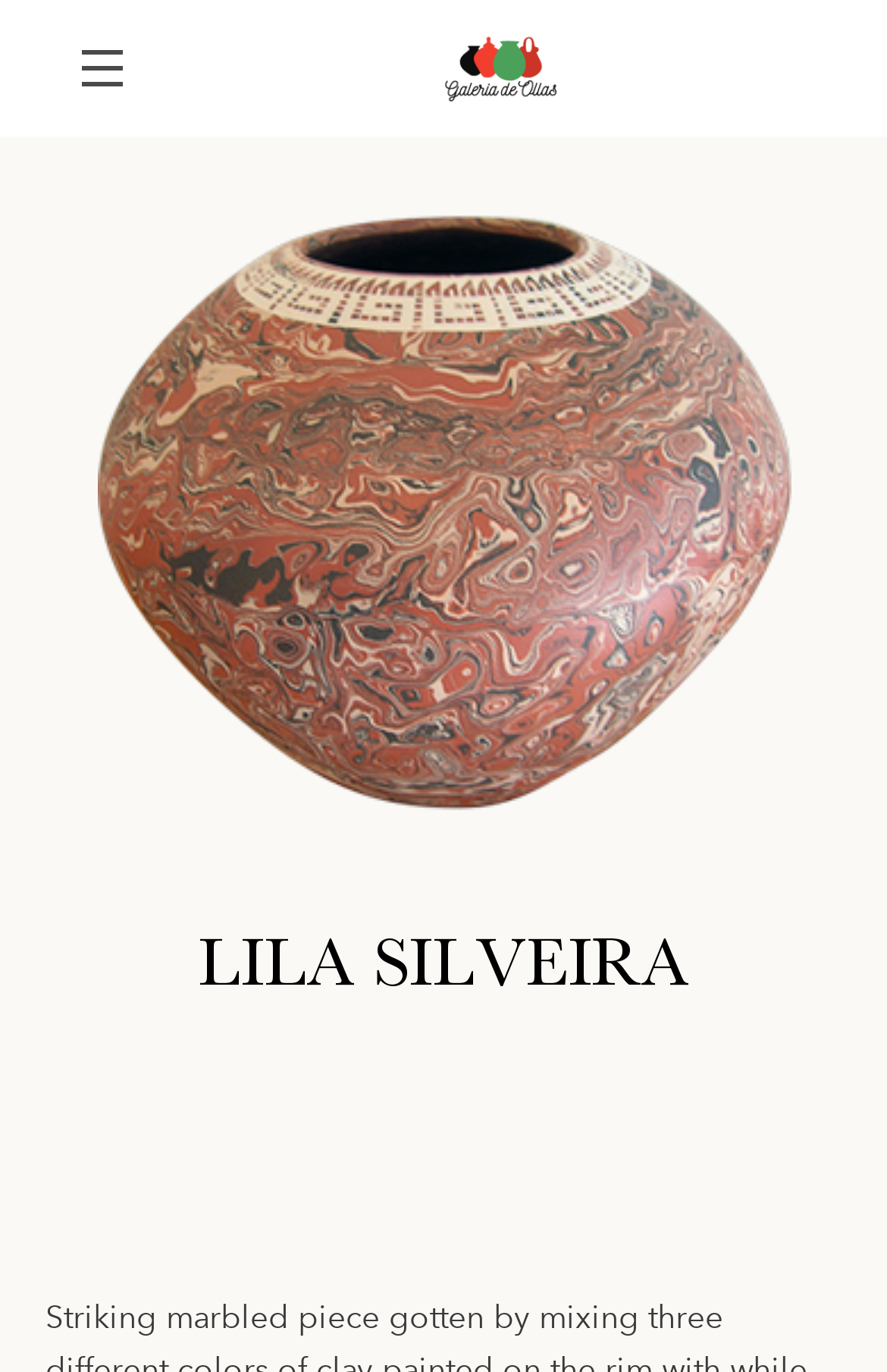What is the name of the artist?
Using the image, answer in one word or phrase.

Lila Silveira